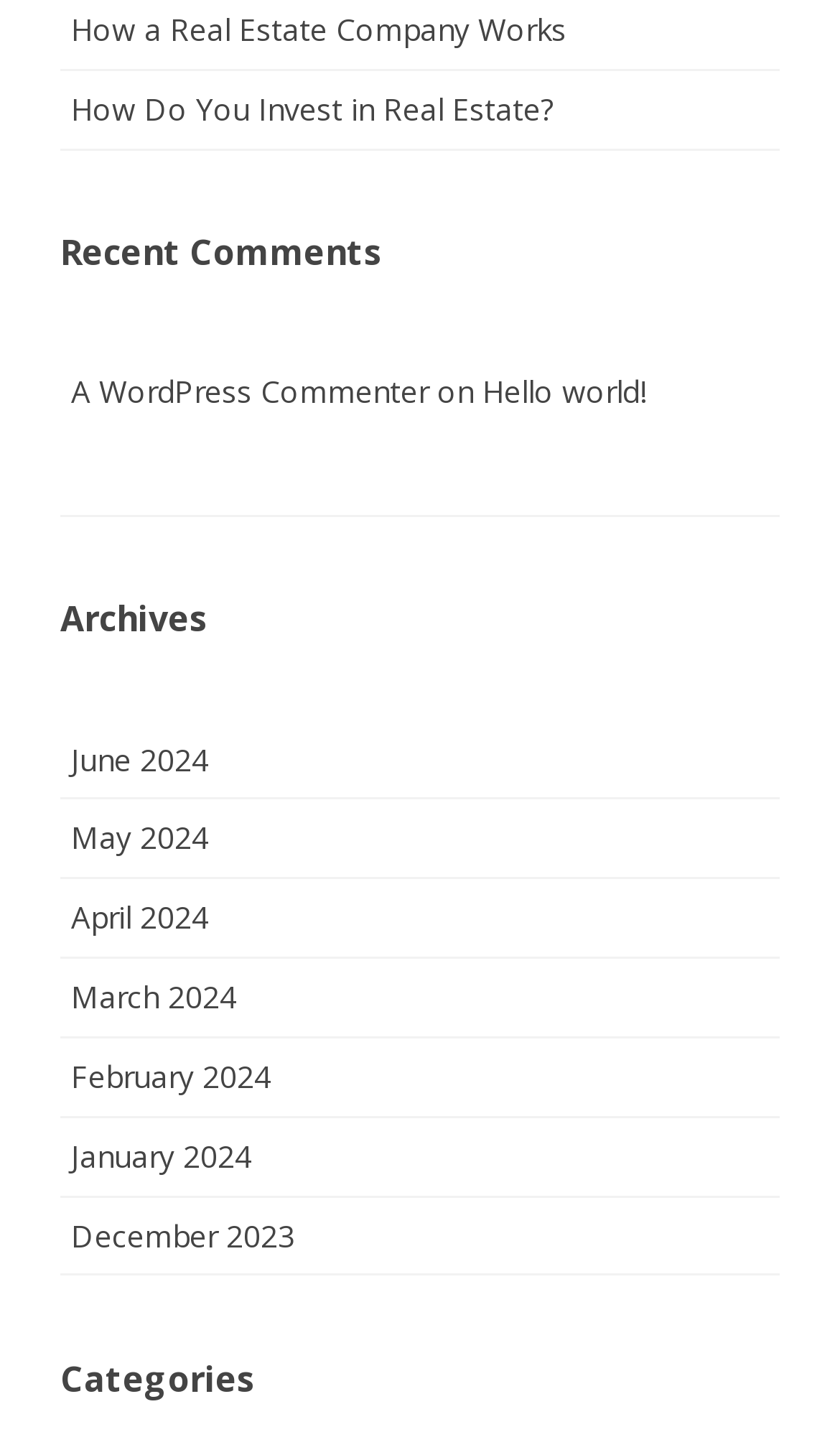What is the title of the third heading?
Please respond to the question with a detailed and well-explained answer.

The third heading on the webpage has the text 'Archives', which is the title of the third heading.